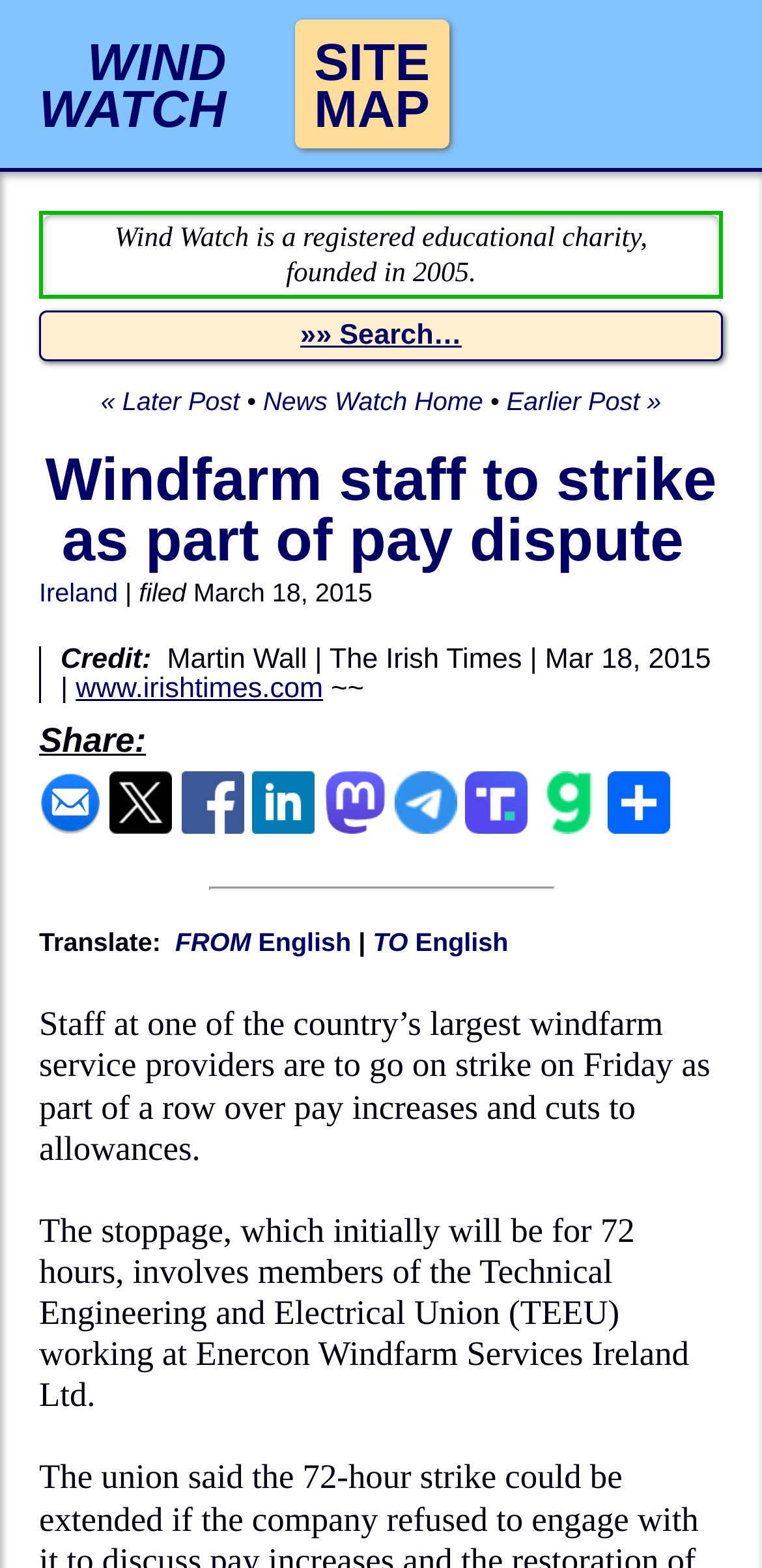Could you find the bounding box coordinates of the clickable area to complete this instruction: "Go to News Watch Home"?

[0.345, 0.246, 0.634, 0.265]